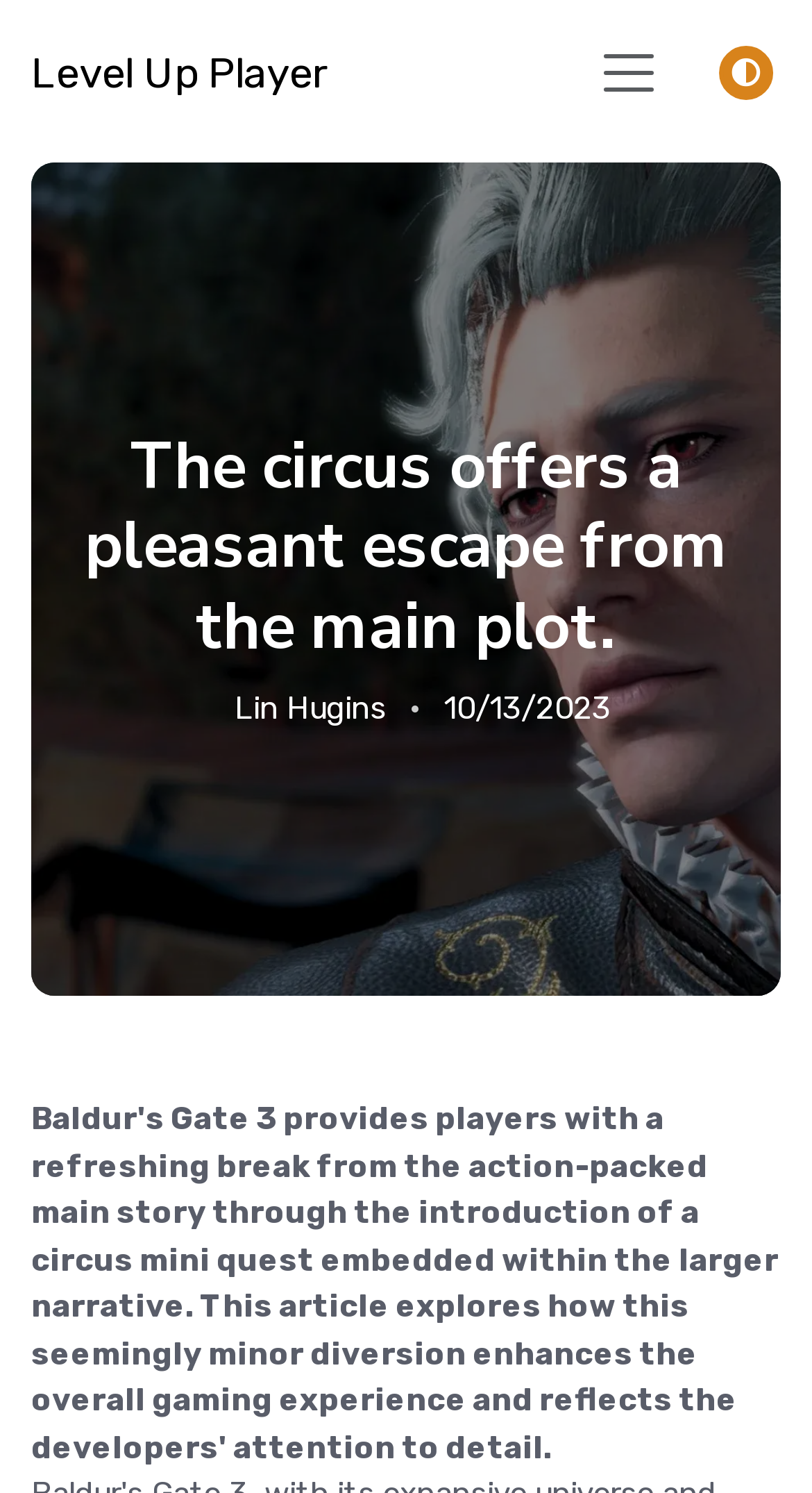Can you find and provide the title of the webpage?

The circus offers a pleasant escape from the main plot.